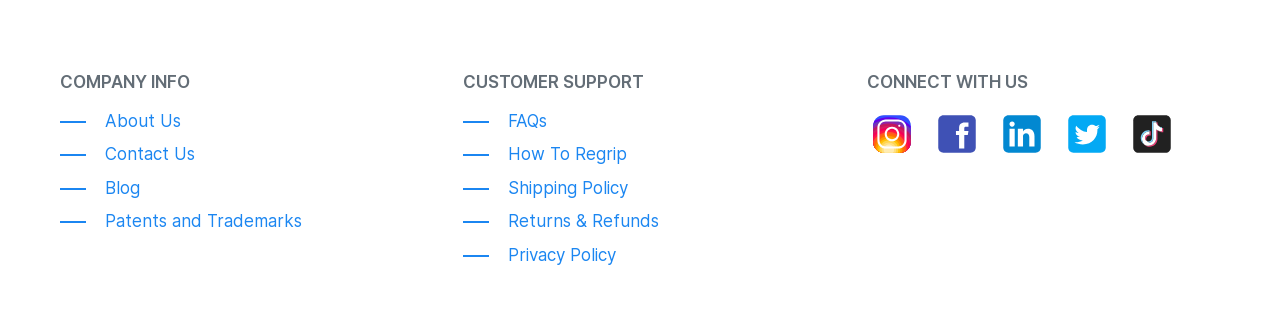Using the information in the image, give a comprehensive answer to the question: 
How many links are available in the Company Info section?

I counted the number of links in the 'COMPANY INFO' section, and there are four links: 'About Us', 'Contact Us', 'Blog', and 'Patents and Trademarks'.